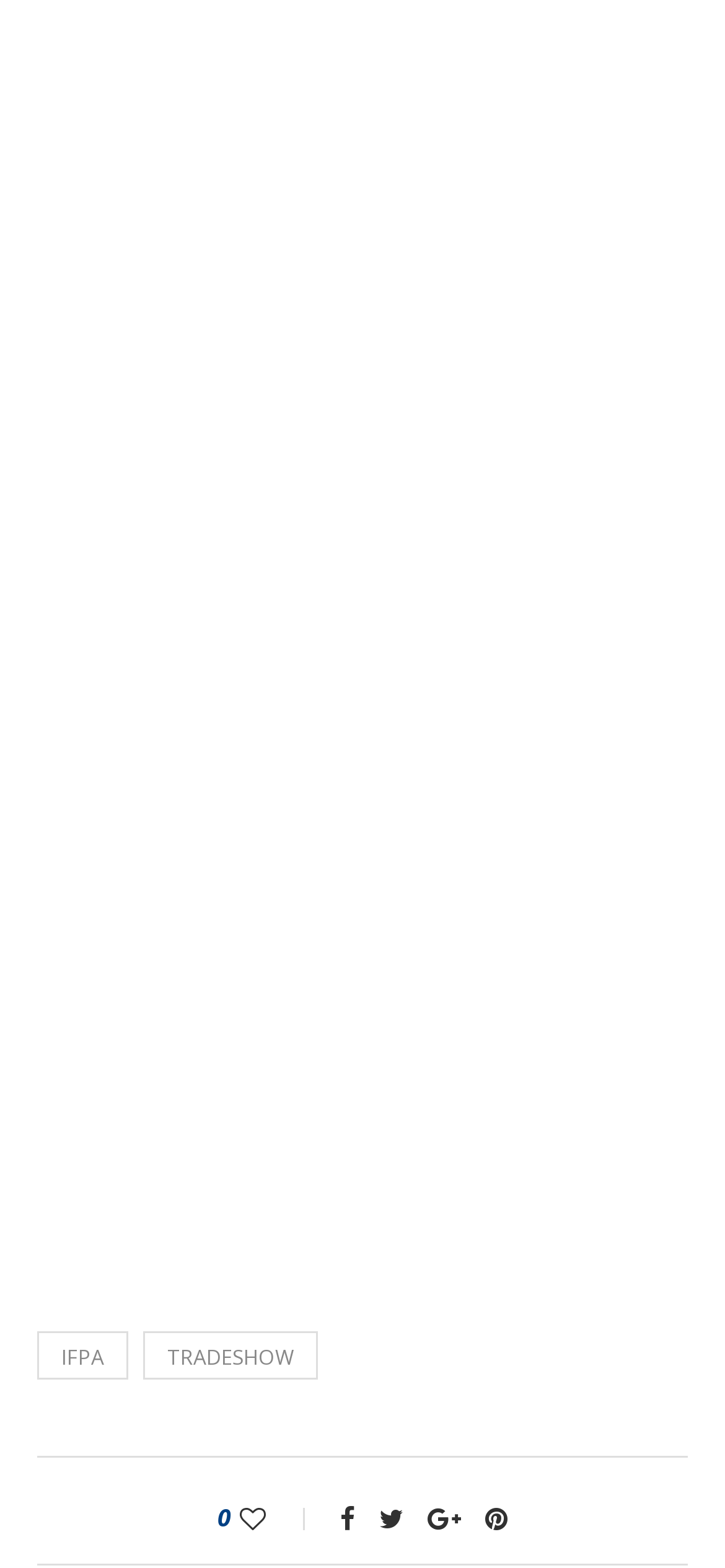Pinpoint the bounding box coordinates of the clickable area needed to execute the instruction: "Share". The coordinates should be specified as four float numbers between 0 and 1, i.e., [left, top, right, bottom].

[0.59, 0.957, 0.636, 0.979]